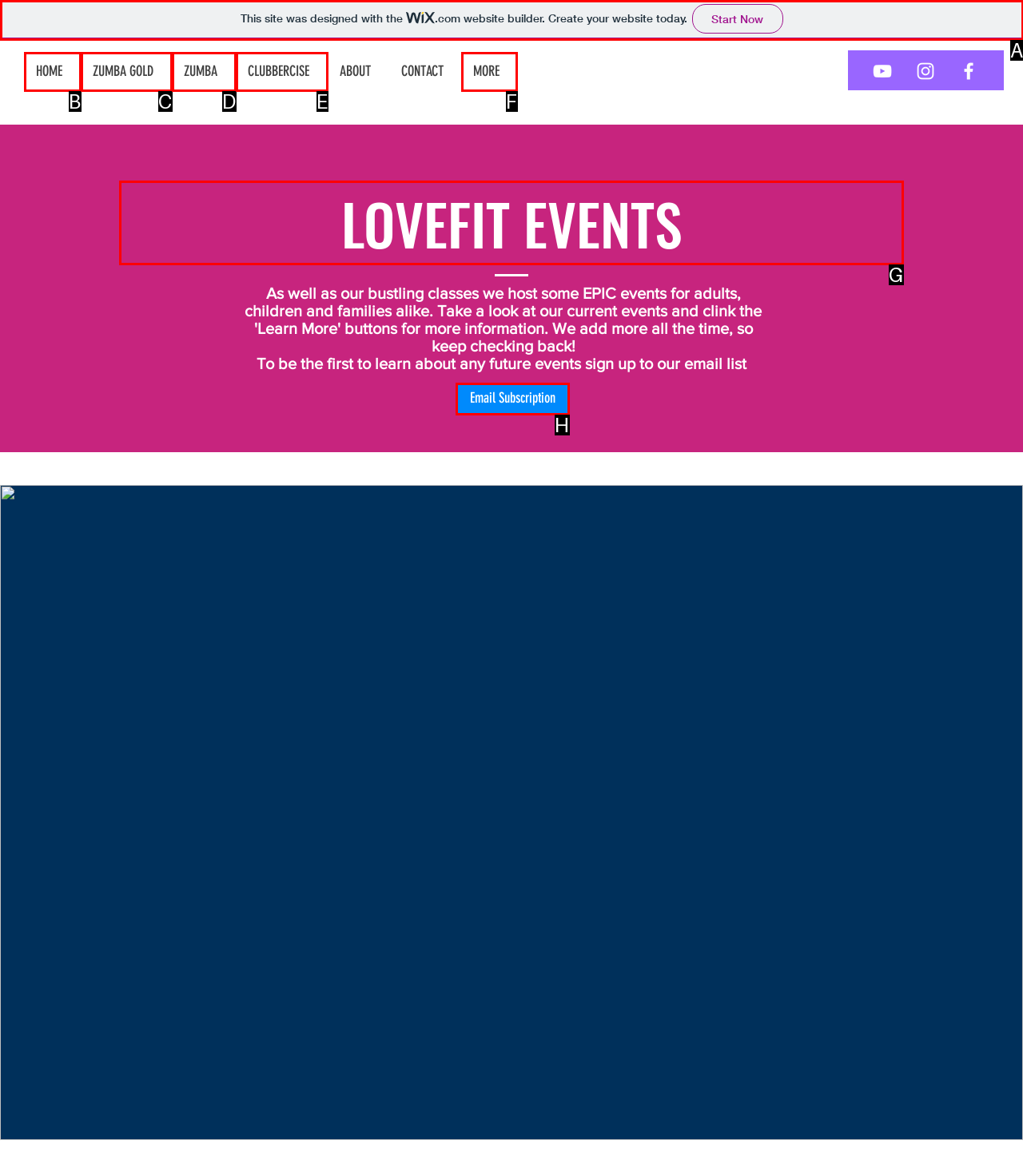Determine the letter of the element you should click to carry out the task: Click the HOME link
Answer with the letter from the given choices.

None